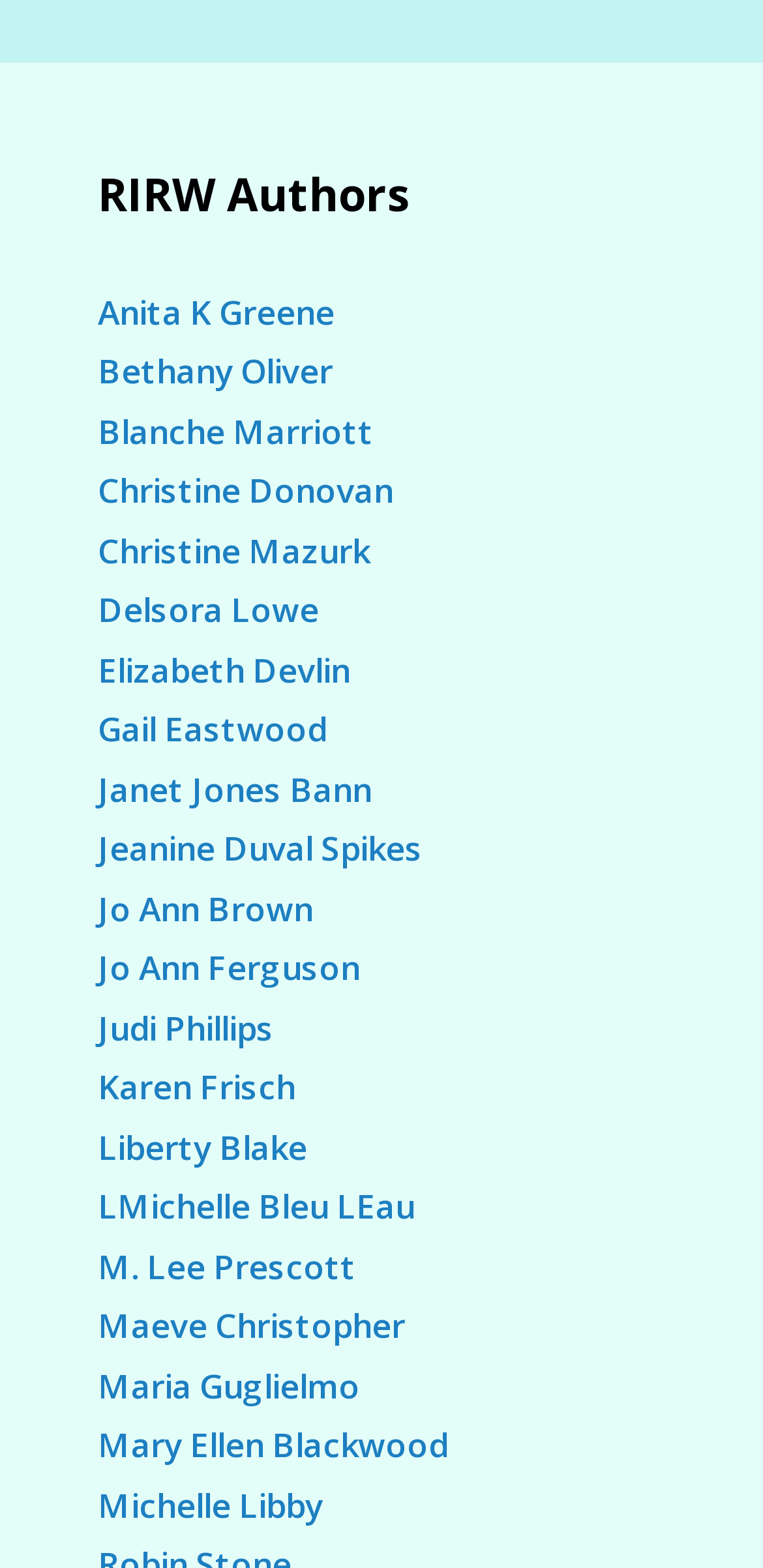Please specify the bounding box coordinates of the clickable region necessary for completing the following instruction: "Check out Maeve Christopher's information". The coordinates must consist of four float numbers between 0 and 1, i.e., [left, top, right, bottom].

[0.128, 0.831, 0.531, 0.86]